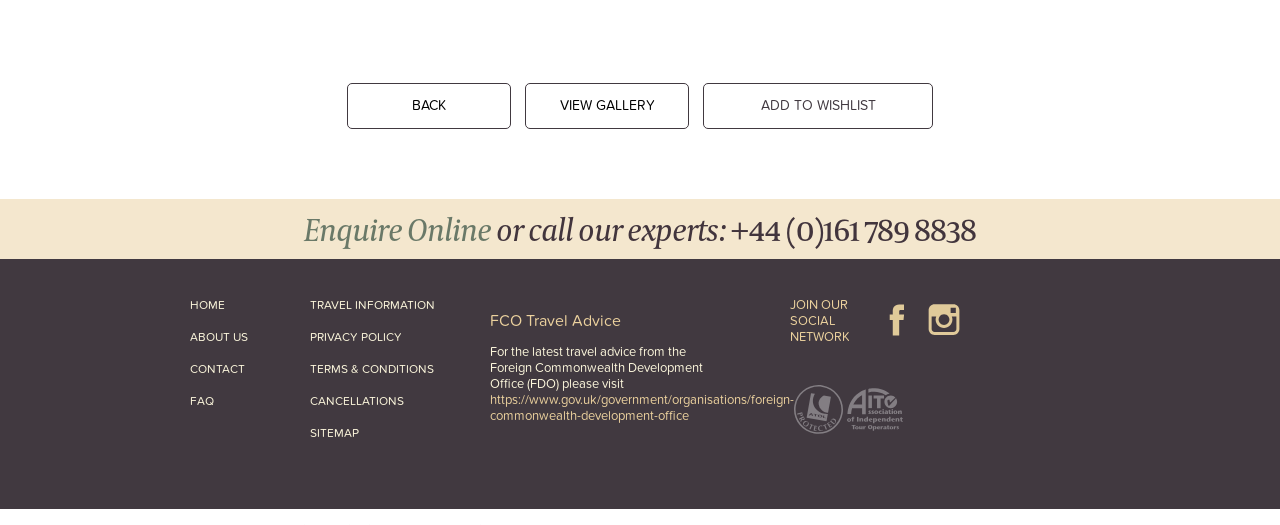Use a single word or phrase to answer the question:
What is the current status of the wishlist?

Added to wishlist!